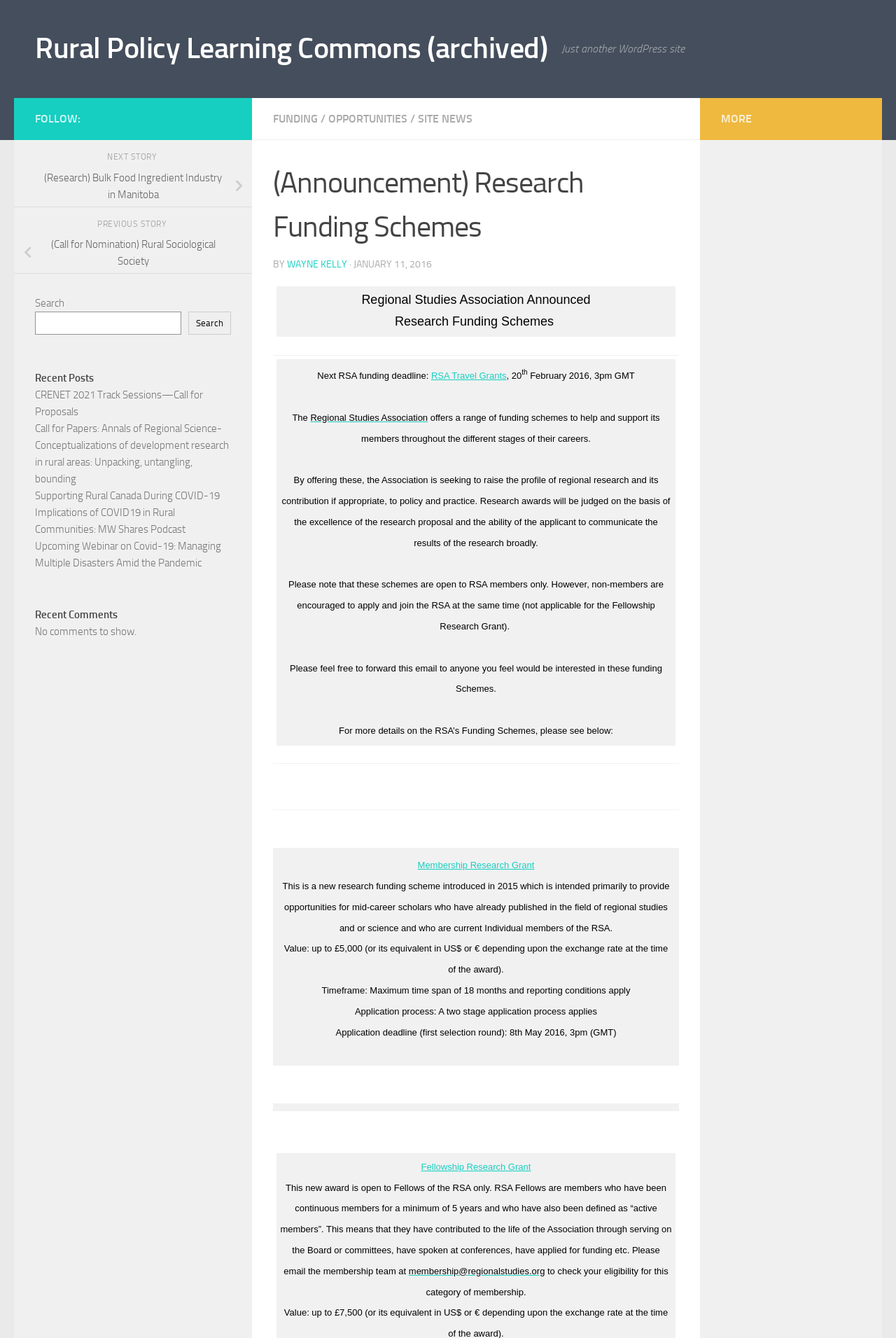Who wrote the announcement about research funding schemes?
Refer to the image and give a detailed answer to the query.

I found this answer by looking at the text 'BY WAYNE KELLY' which indicates that Wayne Kelly is the author of the announcement.